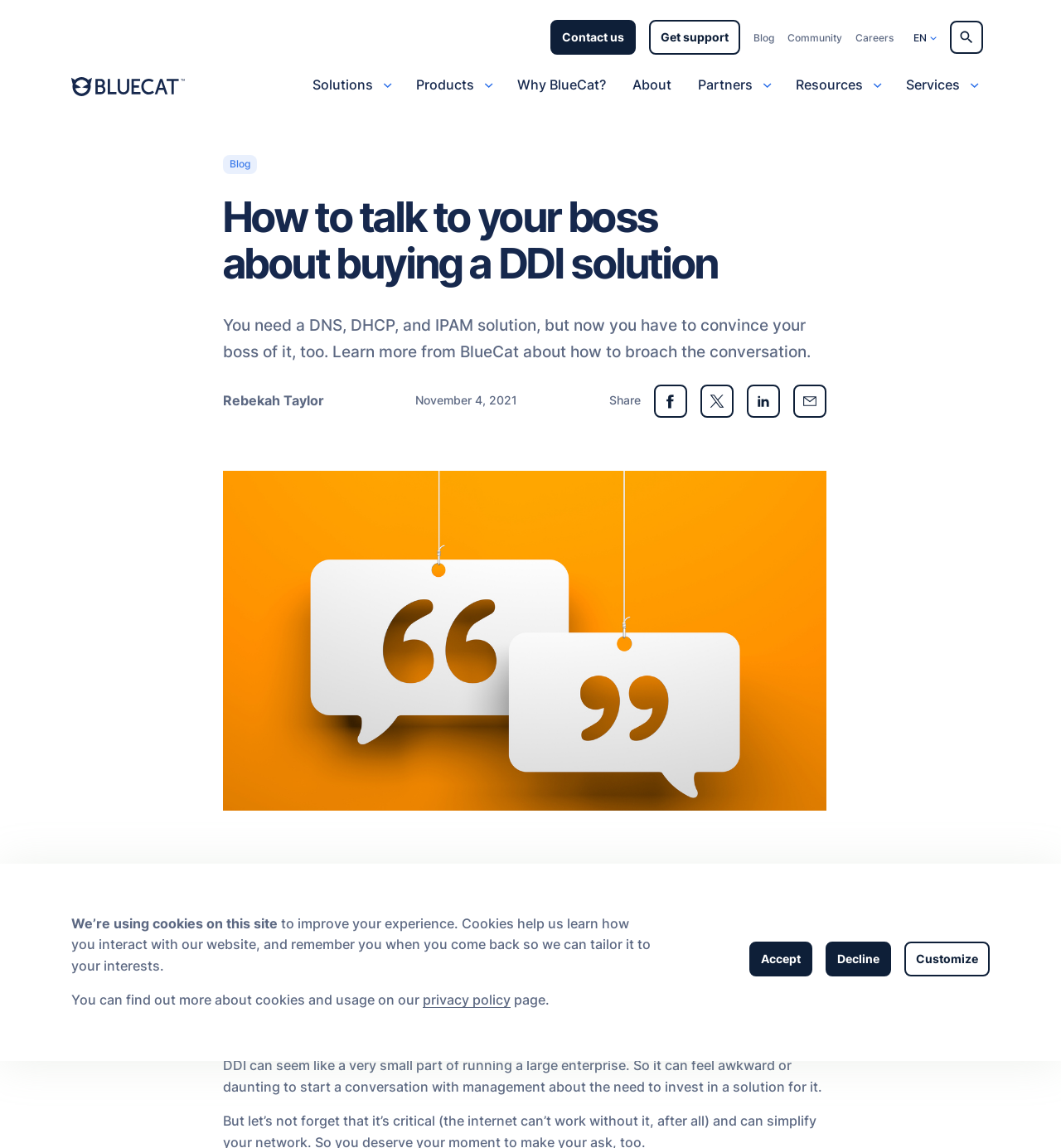Find the bounding box coordinates for the UI element whose description is: "Why BlueCat?". The coordinates should be four float numbers between 0 and 1, in the format [left, top, right, bottom].

[0.481, 0.059, 0.577, 0.09]